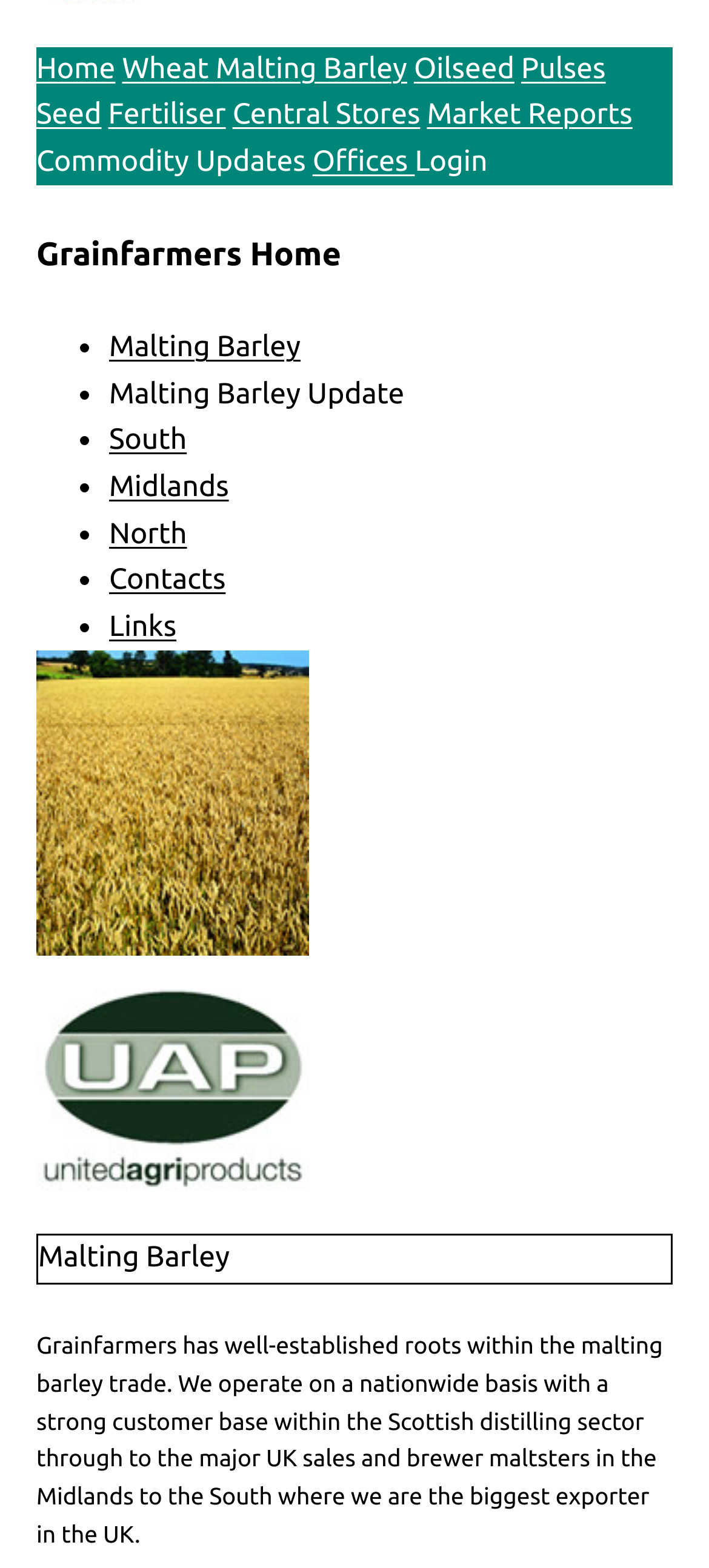Find and provide the bounding box coordinates for the UI element described with: "South".

[0.154, 0.27, 0.263, 0.291]